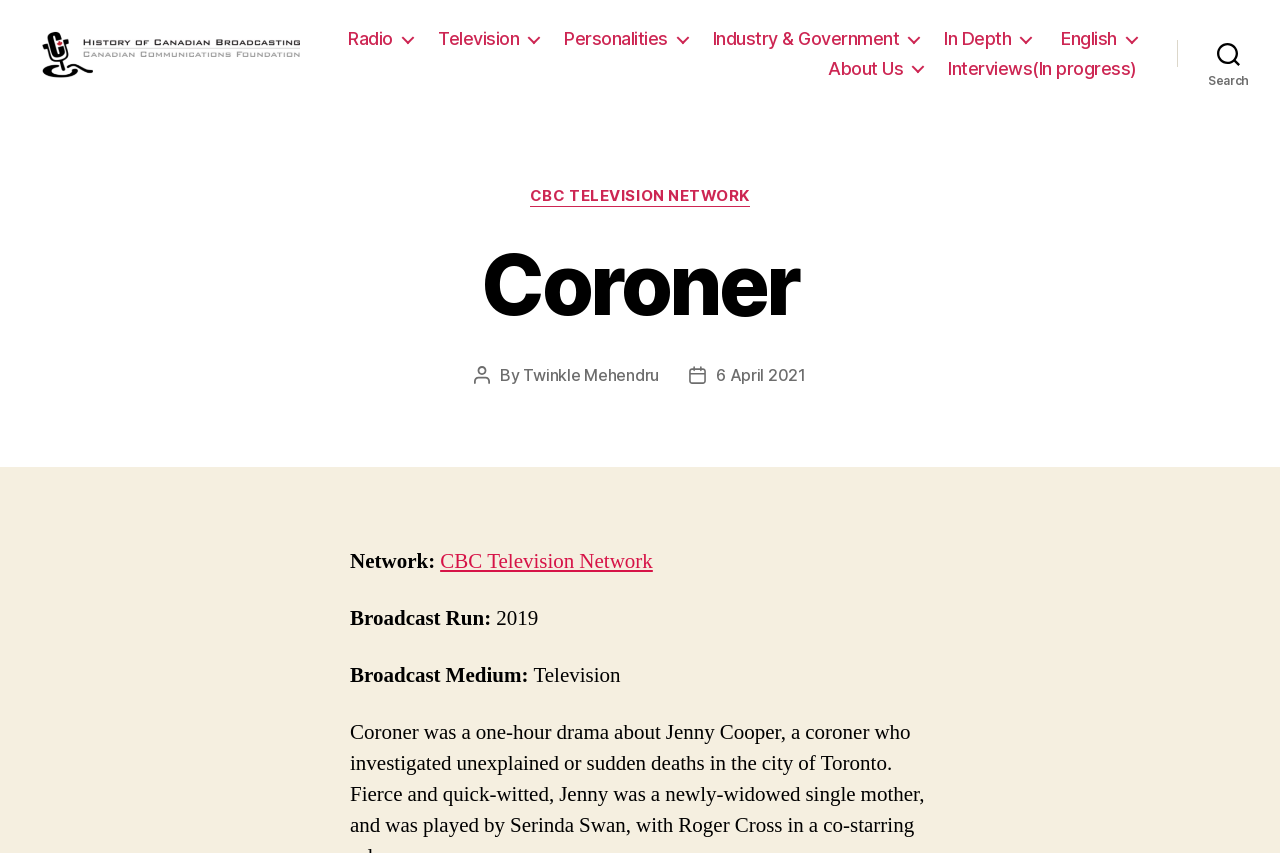Please provide a detailed answer to the question below by examining the image:
What is the category of Coroner?

The answer can be found in the section where the category information is provided. The text 'Categories' is followed by a link 'CBC TELEVISION NETWORK', which indicates that this is the category of Coroner.